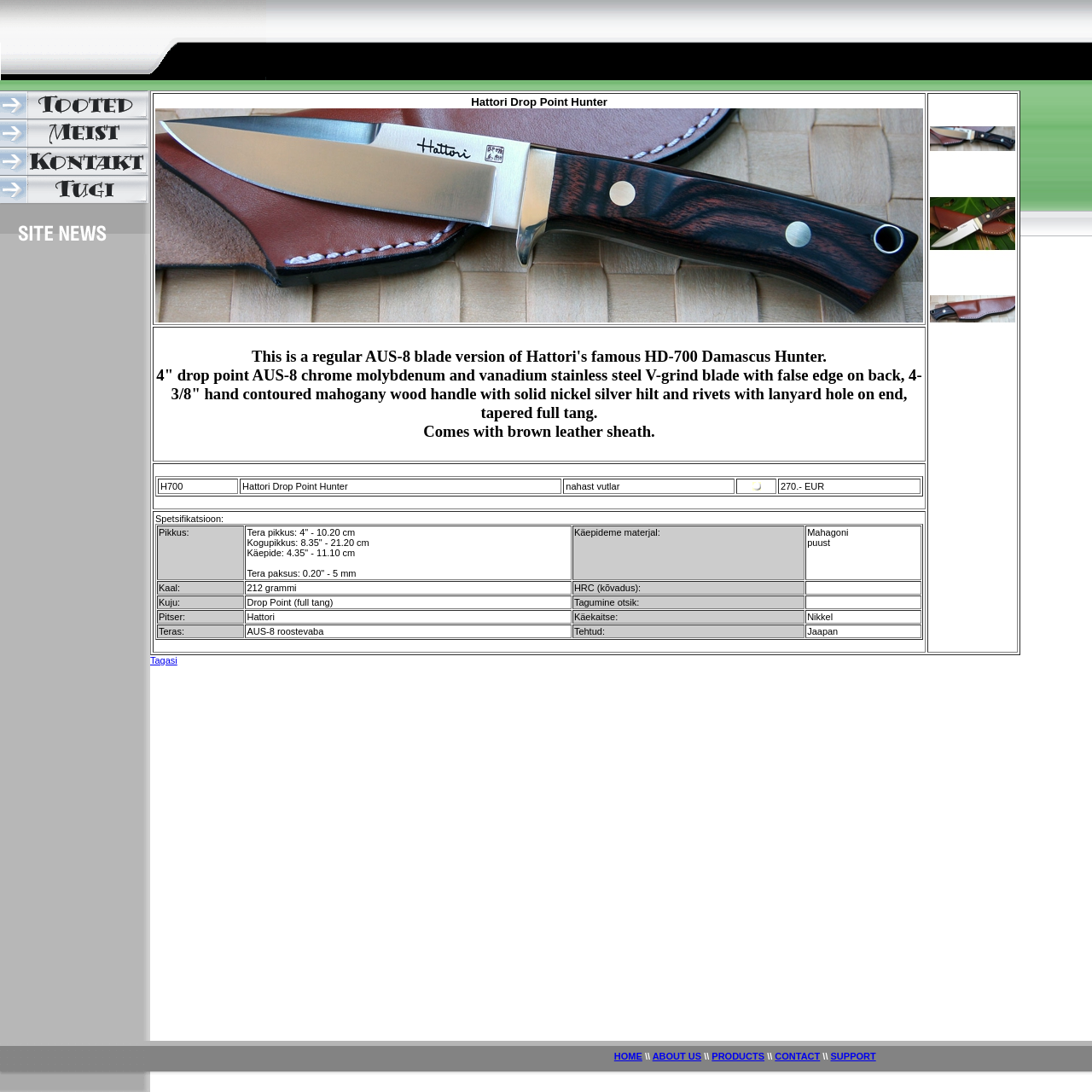What is the name of the product?
Using the image as a reference, give an elaborate response to the question.

Based on the webpage, I found that the product name is 'Hattori Drop Point Hunter' which is mentioned multiple times on the page, including in the image descriptions and table cells.